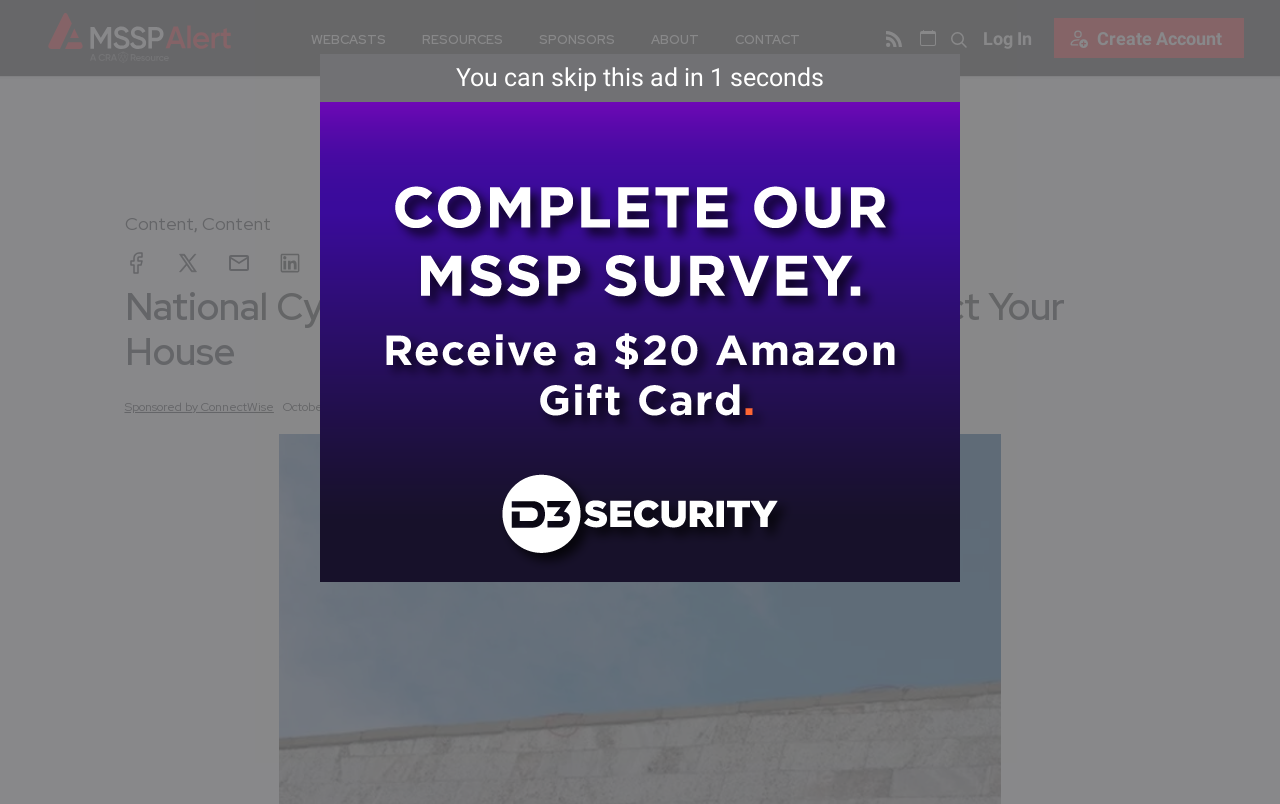Give a one-word or one-phrase response to the question: 
What is the name of the cybersecurity company sponsoring this article?

ConnectWise